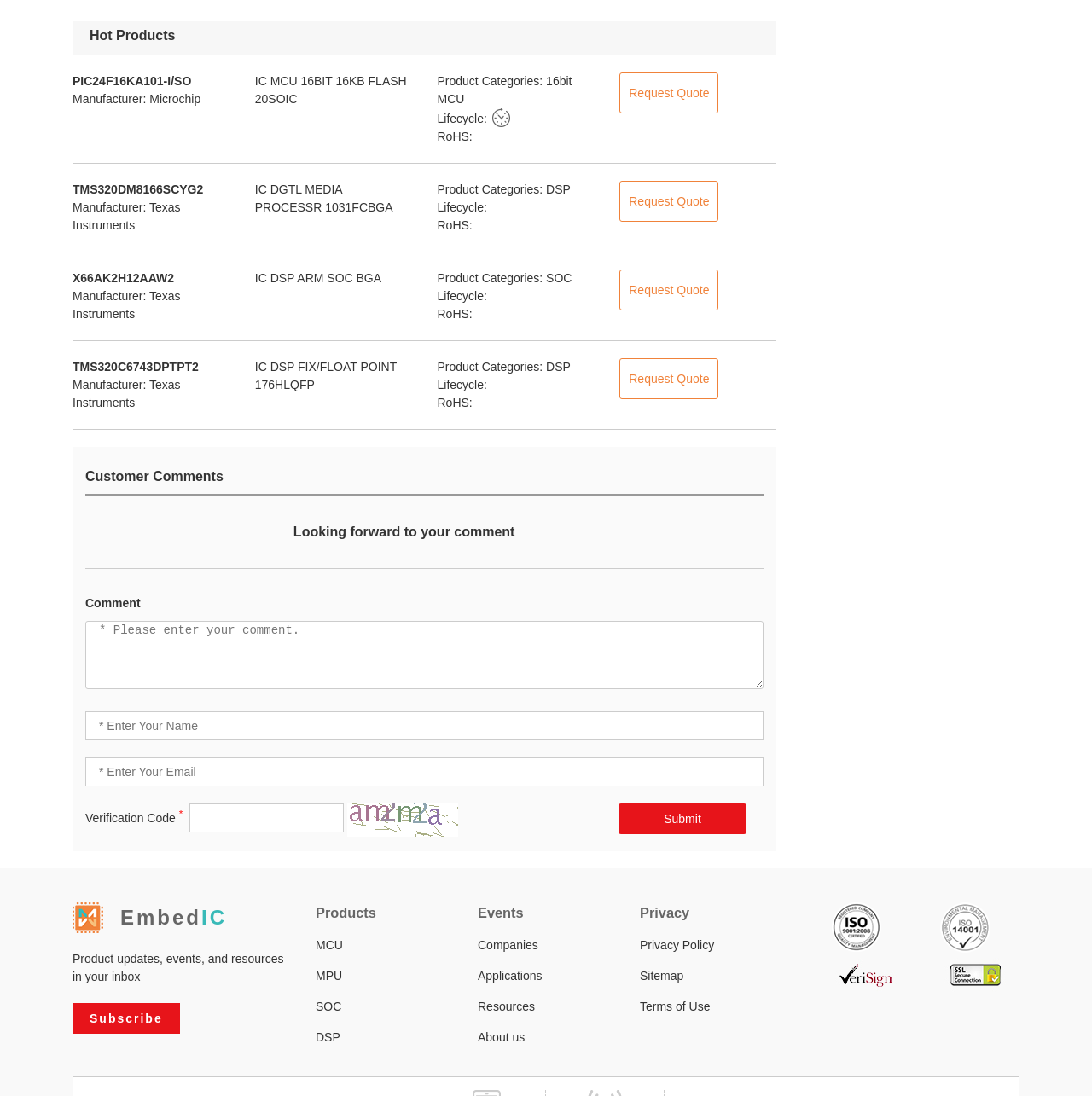Please determine the bounding box coordinates of the clickable area required to carry out the following instruction: "Request a quote for PIC24F16KA101-I/SO". The coordinates must be four float numbers between 0 and 1, represented as [left, top, right, bottom].

[0.567, 0.066, 0.658, 0.104]